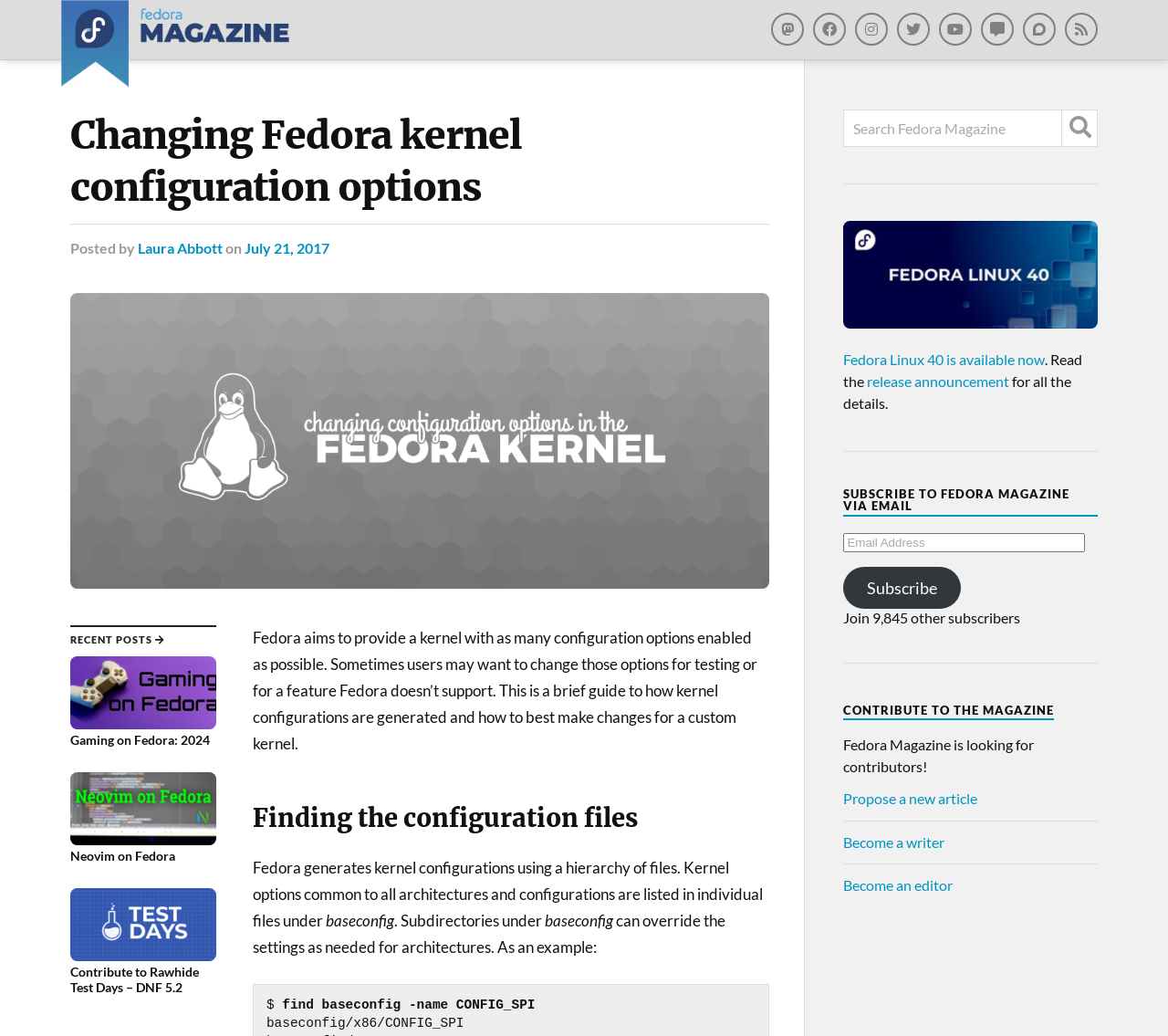Using a single word or phrase, answer the following question: 
What is the function of the button with the magnifying glass icon?

To submit a search query